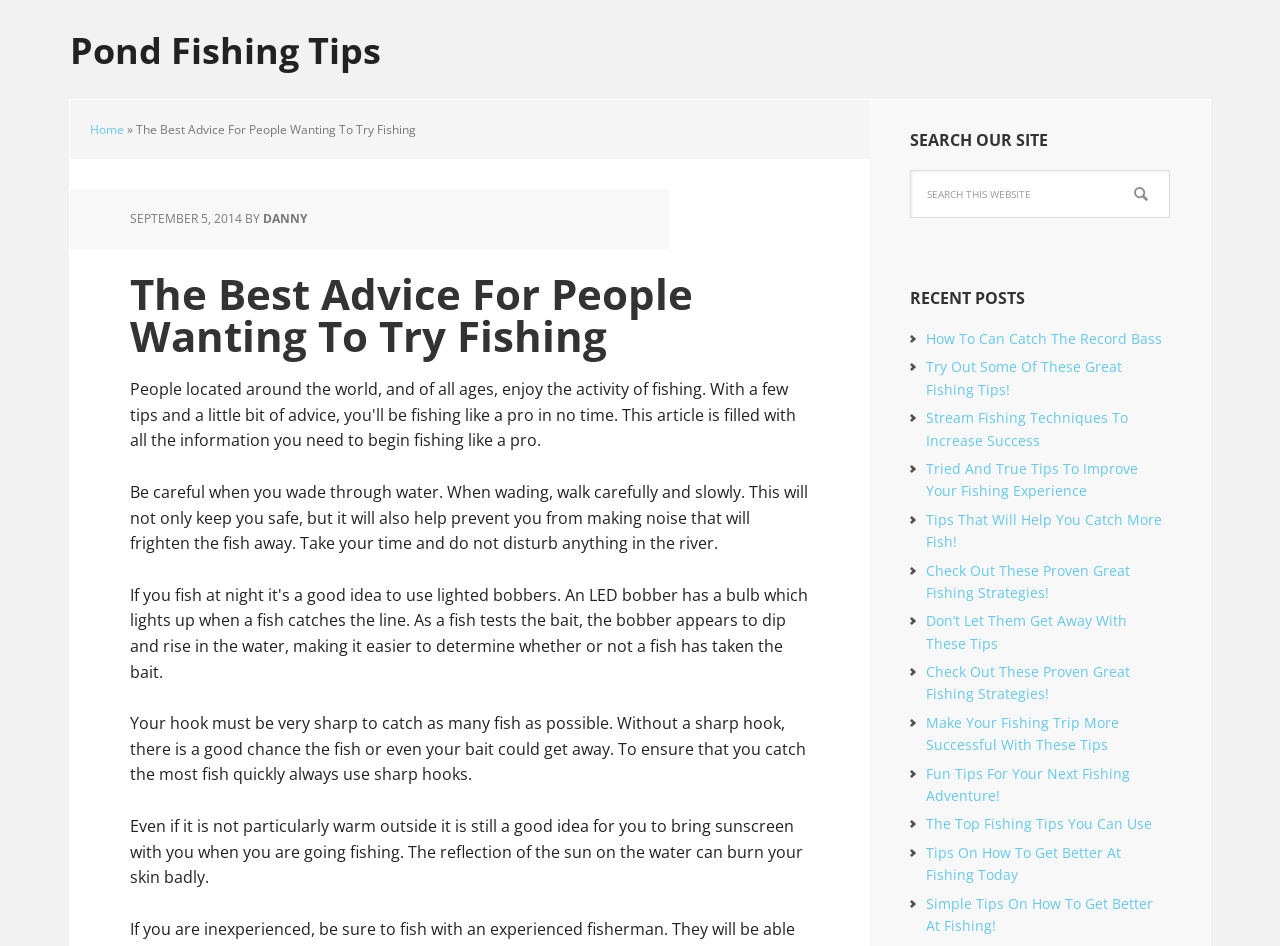Indicate the bounding box coordinates of the element that must be clicked to execute the instruction: "Check 2016". The coordinates should be given as four float numbers between 0 and 1, i.e., [left, top, right, bottom].

None